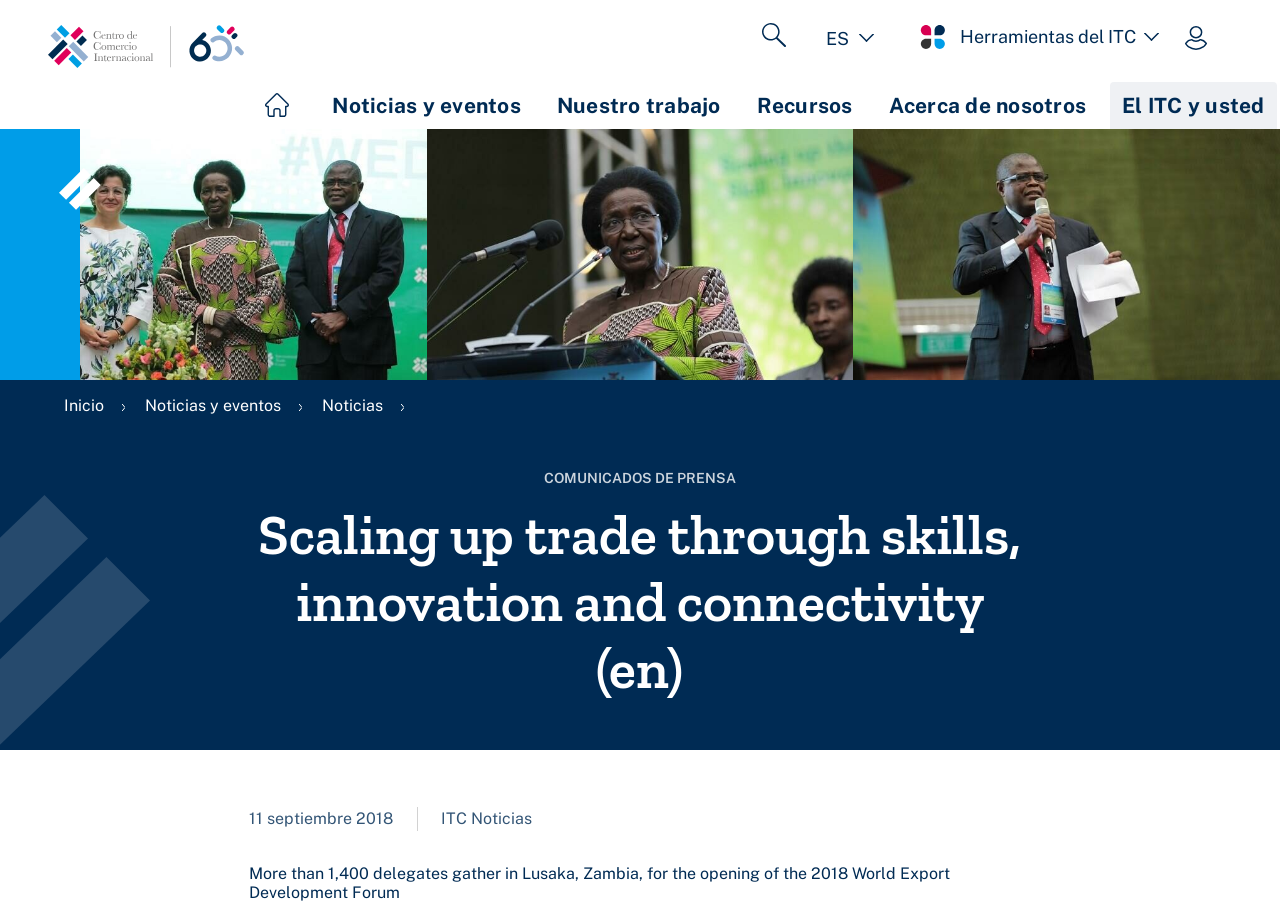Locate the bounding box coordinates of the area to click to fulfill this instruction: "Click the 'Iniciar sesión' button". The bounding box should be presented as four float numbers between 0 and 1, in the order [left, top, right, bottom].

[0.905, 0.01, 0.962, 0.072]